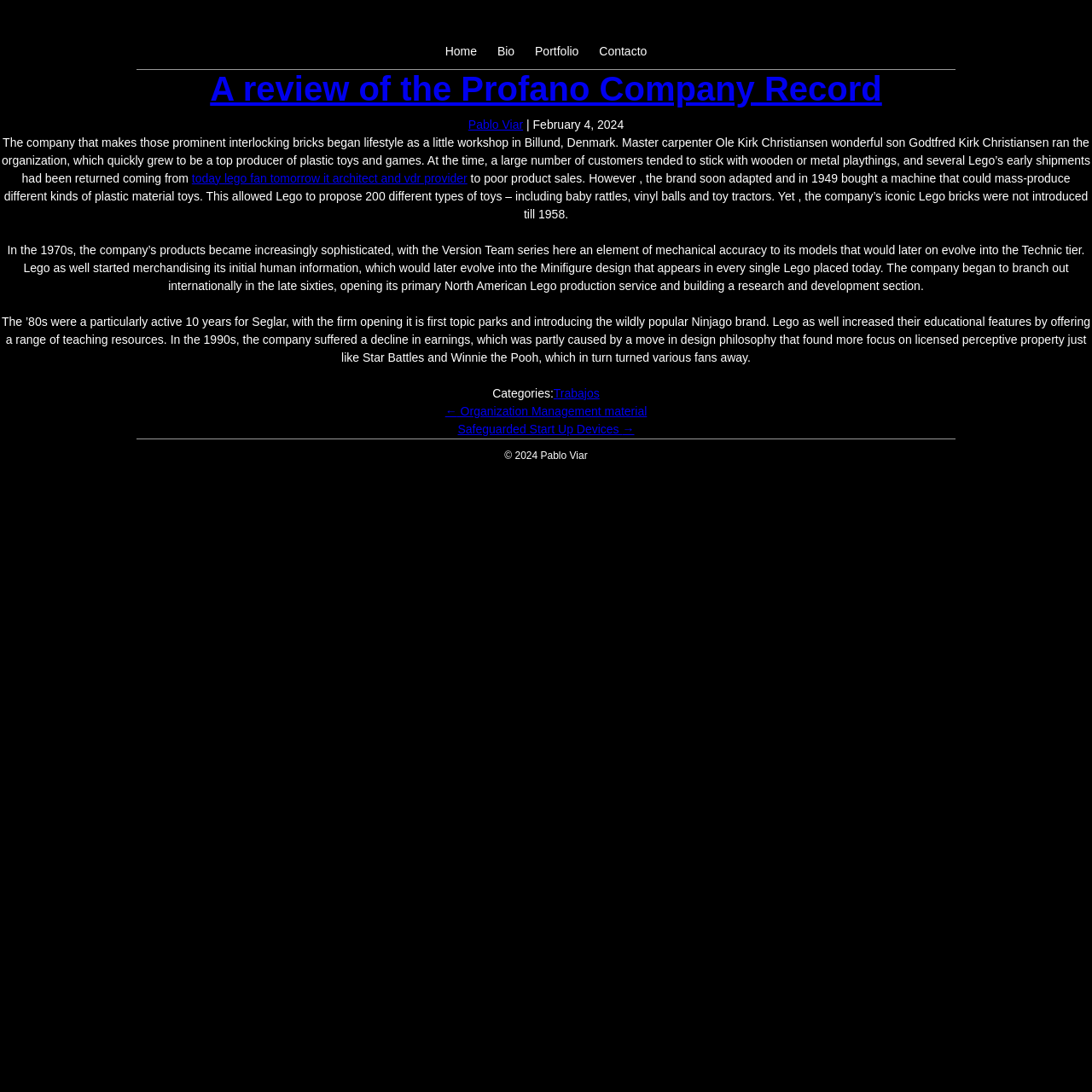For the given element description Pablo Viar, determine the bounding box coordinates of the UI element. The coordinates should follow the format (top-left x, top-left y, bottom-right x, bottom-right y) and be within the range of 0 to 1.

[0.429, 0.107, 0.479, 0.12]